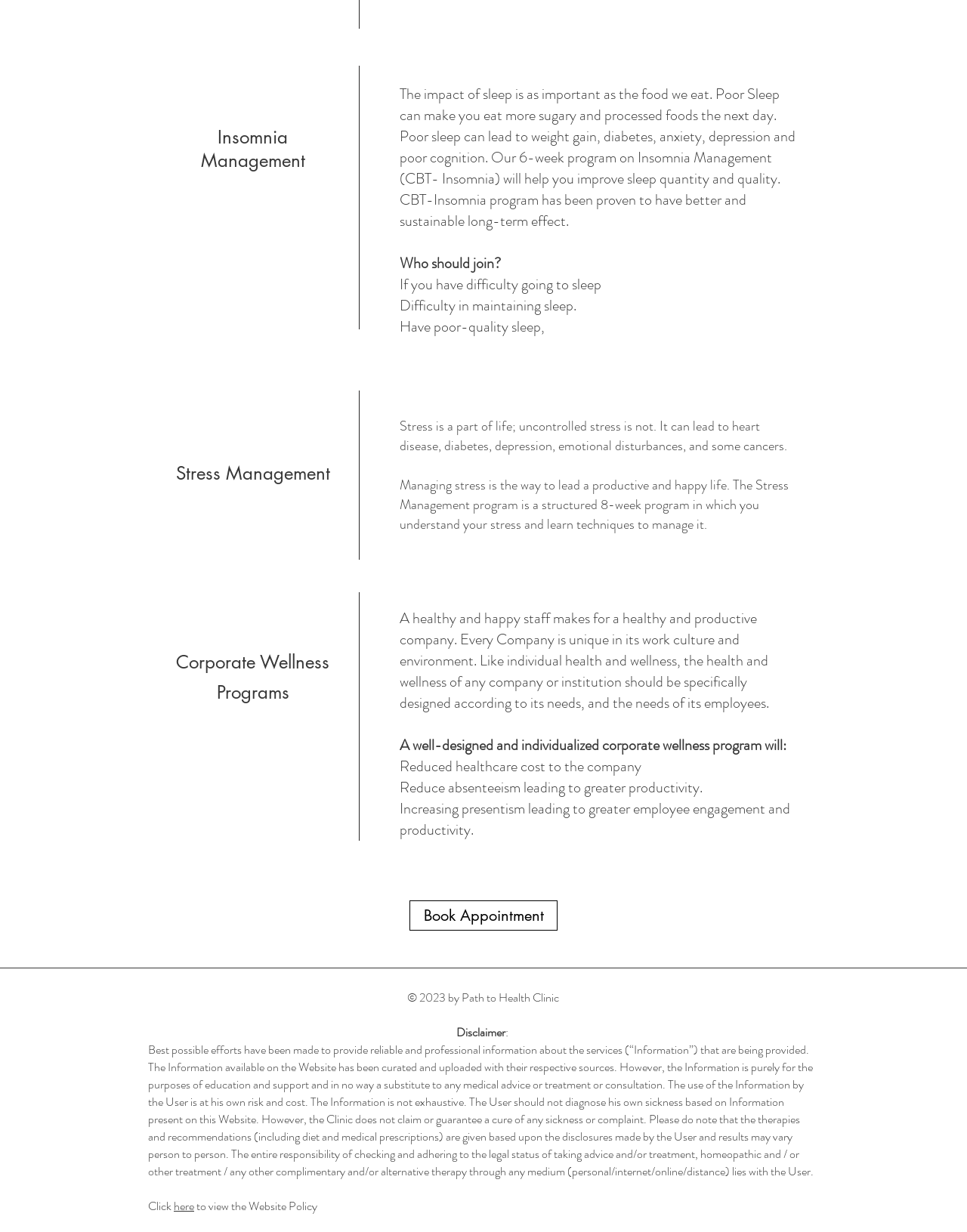Please determine the bounding box coordinates for the element with the description: "Book Appointment".

[0.423, 0.731, 0.577, 0.755]